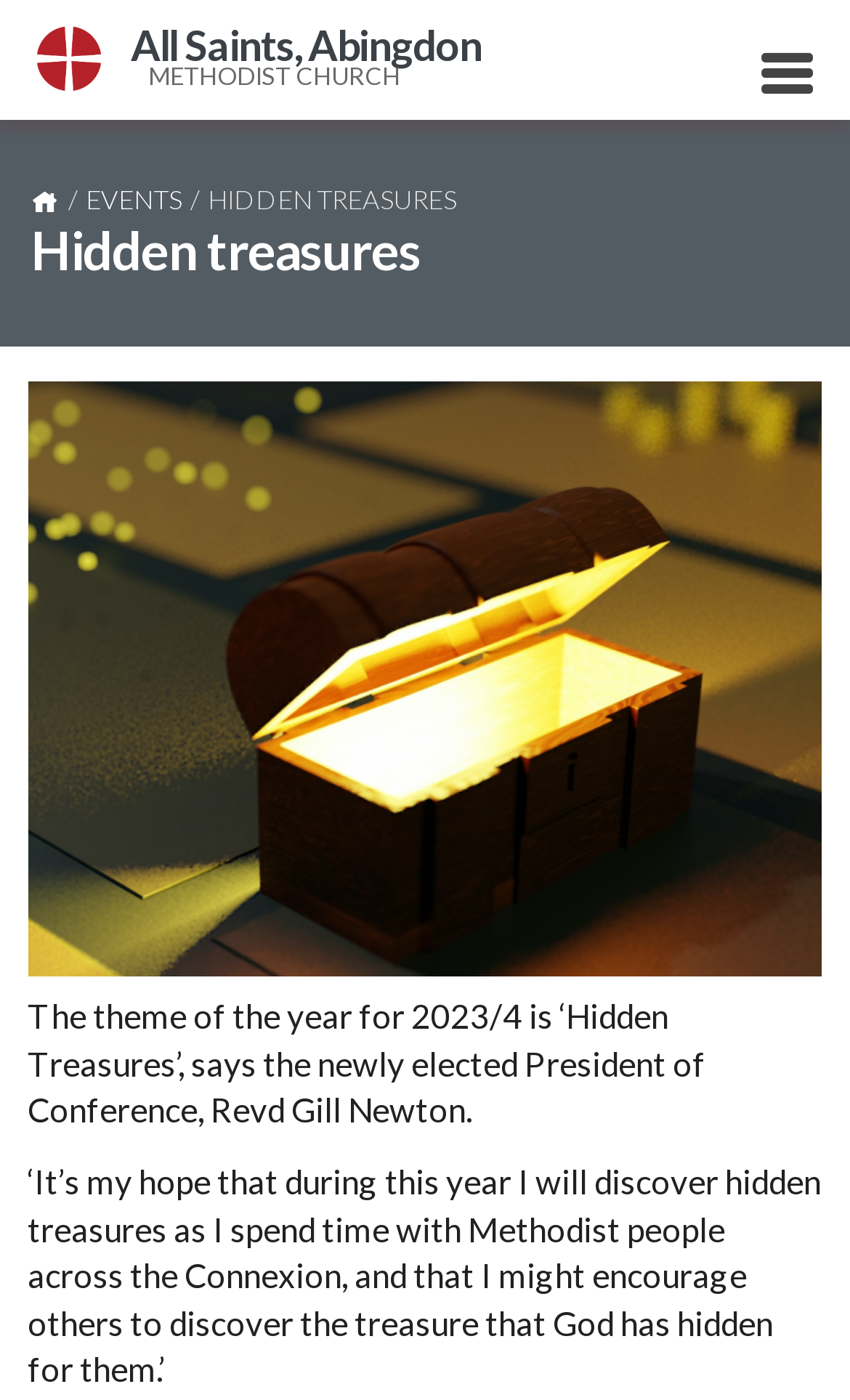What is the name of the community organisation?
Provide a concise answer using a single word or phrase based on the image.

All Saints Abingdon